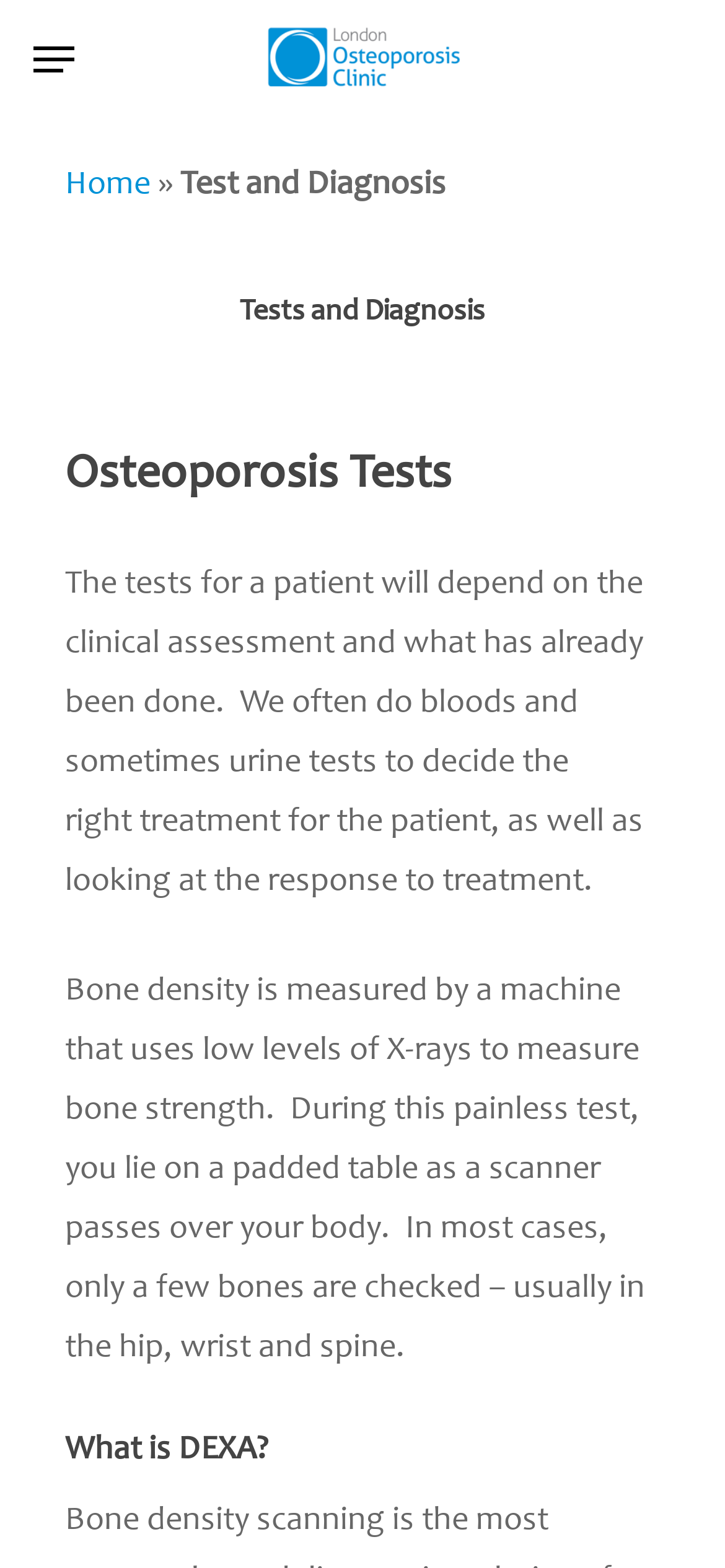What is the name of the clinic?
Provide a detailed answer to the question, using the image to inform your response.

The name of the clinic can be found in the top-left corner of the webpage, where it is written as a link and also as an image. This suggests that the clinic's name is a prominent feature of the webpage and is likely to be an important piece of information for visitors.